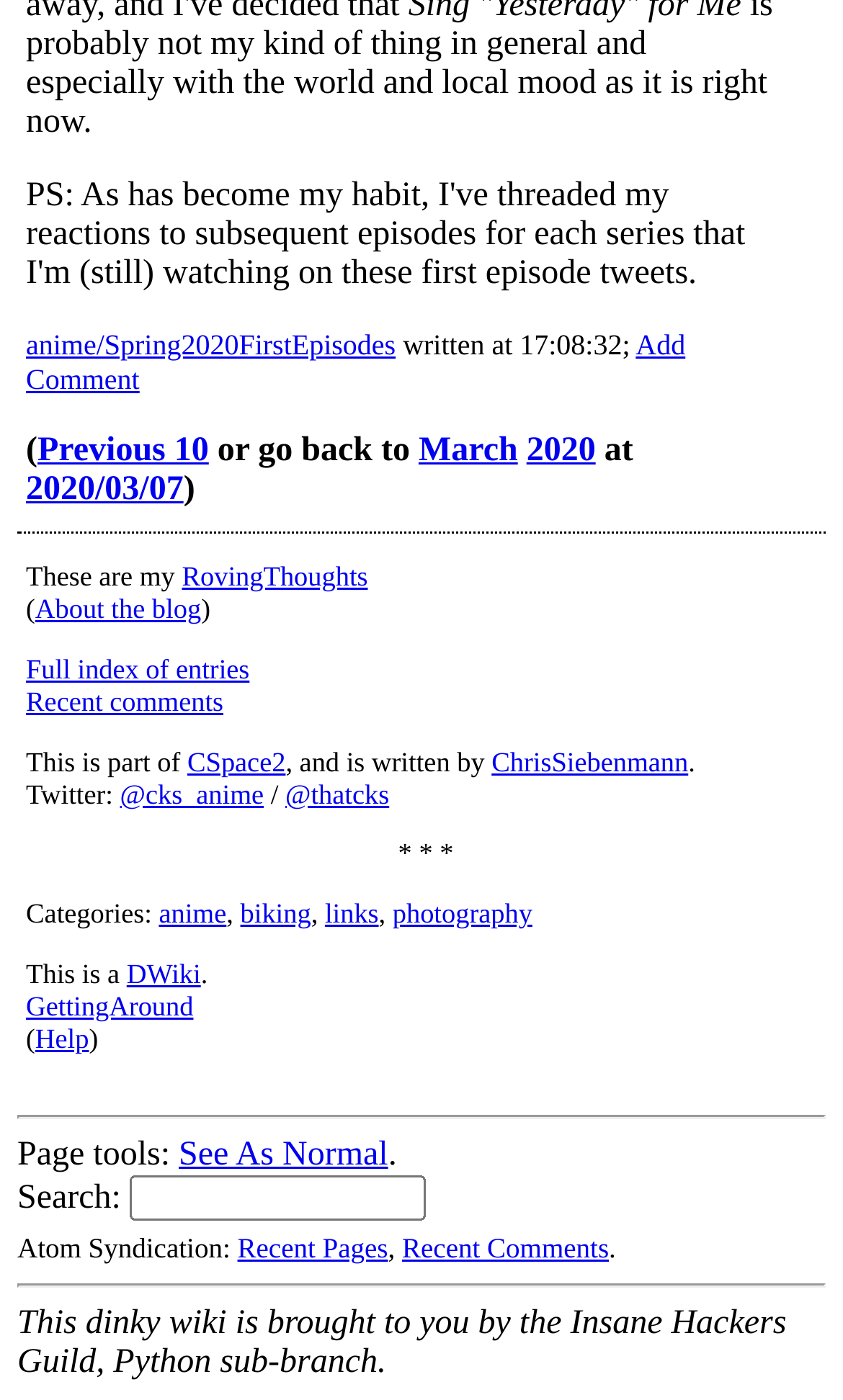Can you look at the image and give a comprehensive answer to the question:
What is the name of the wiki software used?

I found the answer by looking at the text 'This is a DWiki.' which suggests that the wiki software used is DWiki.